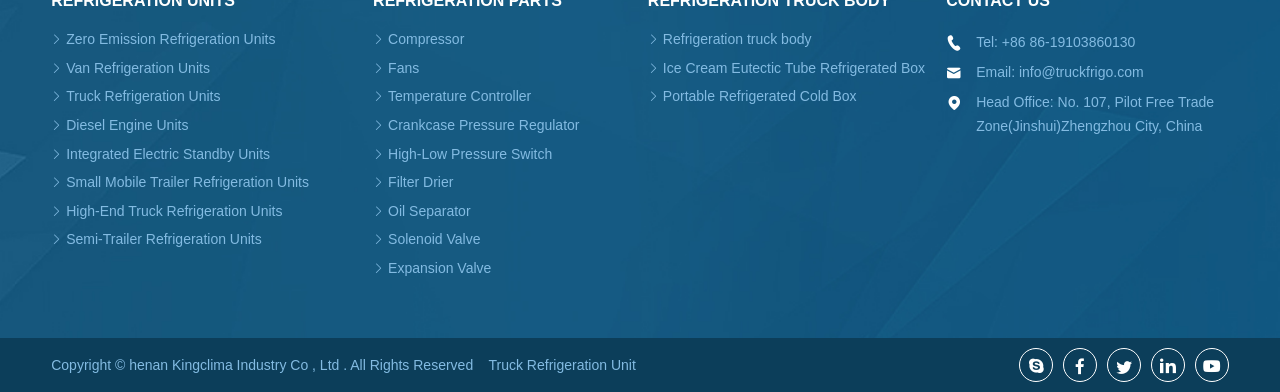Please identify the bounding box coordinates of the element that needs to be clicked to execute the following command: "Learn about Refrigeration truck body". Provide the bounding box using four float numbers between 0 and 1, formatted as [left, top, right, bottom].

[0.506, 0.077, 0.727, 0.127]